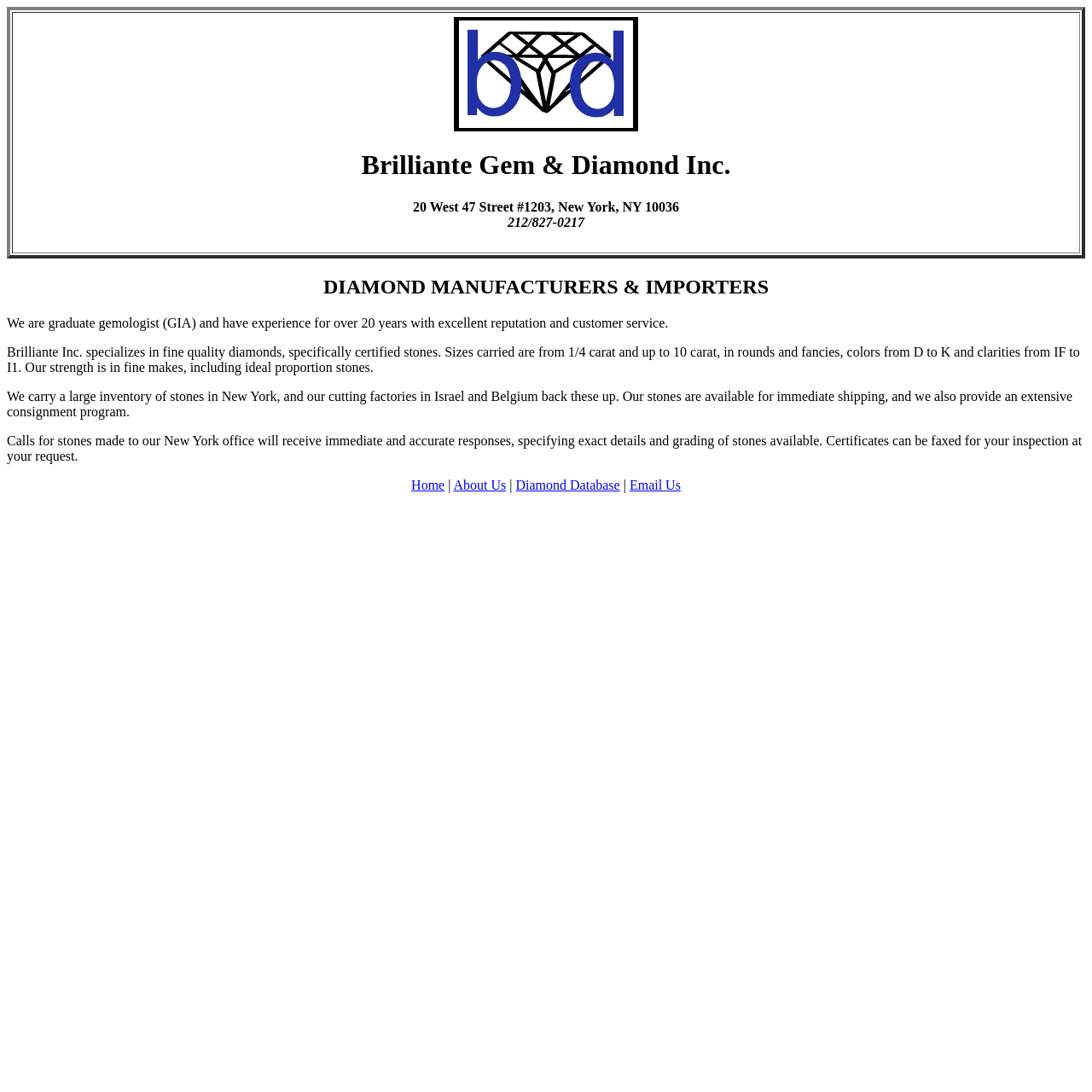Describe all the significant parts and information present on the webpage.

The webpage is about Brilliante Gem & Diamond Inc., a company that specializes in fine quality diamonds. At the top of the page, there is a table with a single row and cell that contains the company's name, address, and phone number. Below this table, there is a heading that reads "DIAMOND MANUFACTURERS & IMPORTERS".

Following this heading, there are three paragraphs of text that describe the company's experience, reputation, and services. The first paragraph mentions that the company has graduate gemologists with over 20 years of experience and a strong reputation for customer service. The second paragraph details the types of diamonds the company carries, including certified stones, sizes, colors, and clarities. The third paragraph explains that the company has a large inventory of stones in New York and cutting factories in Israel and Belgium, and offers immediate shipping and a consignment program.

Below these paragraphs, there is a section with four links: "Home", "About Us", "Diamond Database", and "Email Us". These links are separated by vertical lines and are positioned near the bottom of the page.